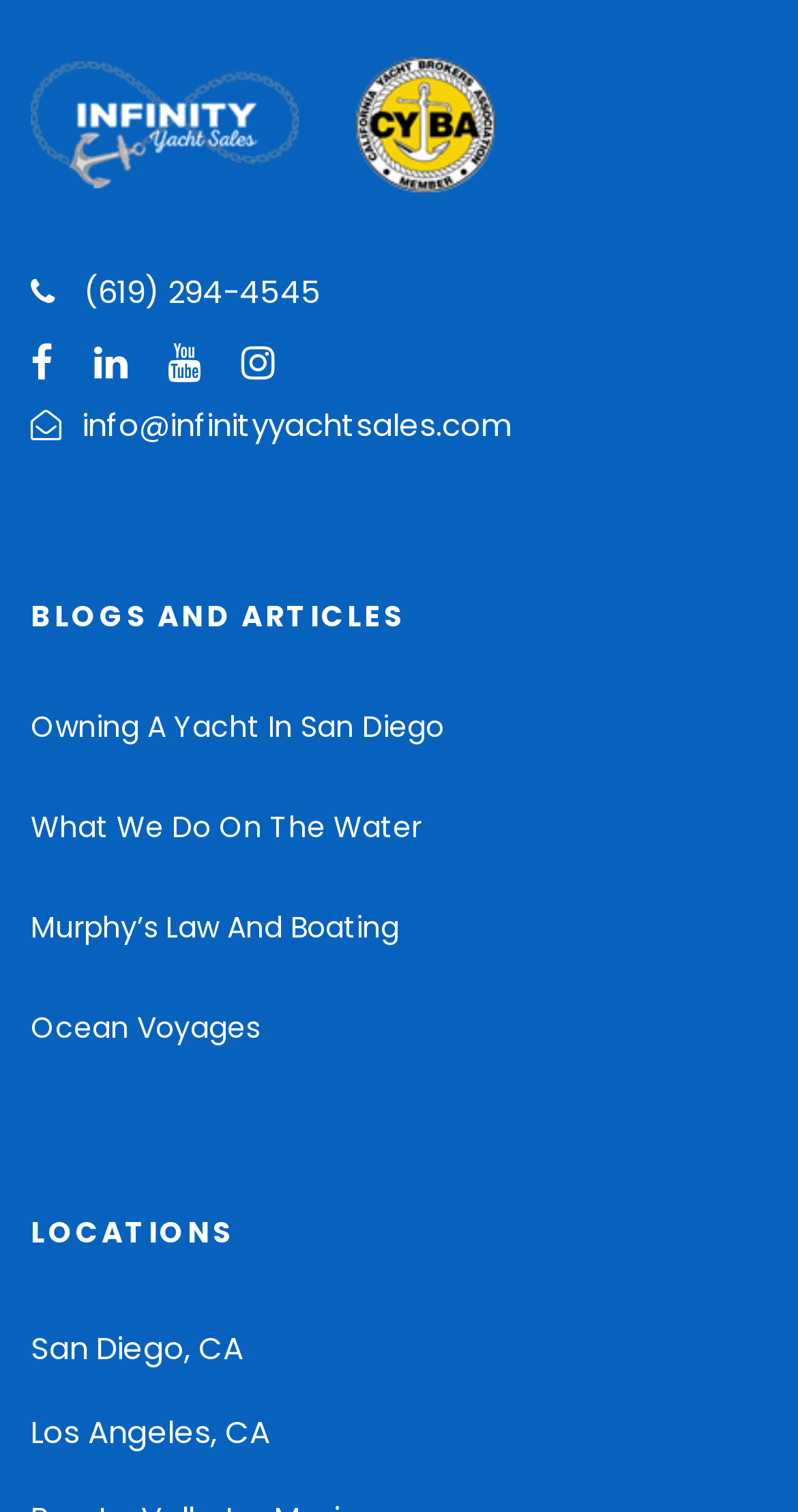Identify the bounding box for the UI element described as: "6 comments". Ensure the coordinates are four float numbers between 0 and 1, formatted as [left, top, right, bottom].

None